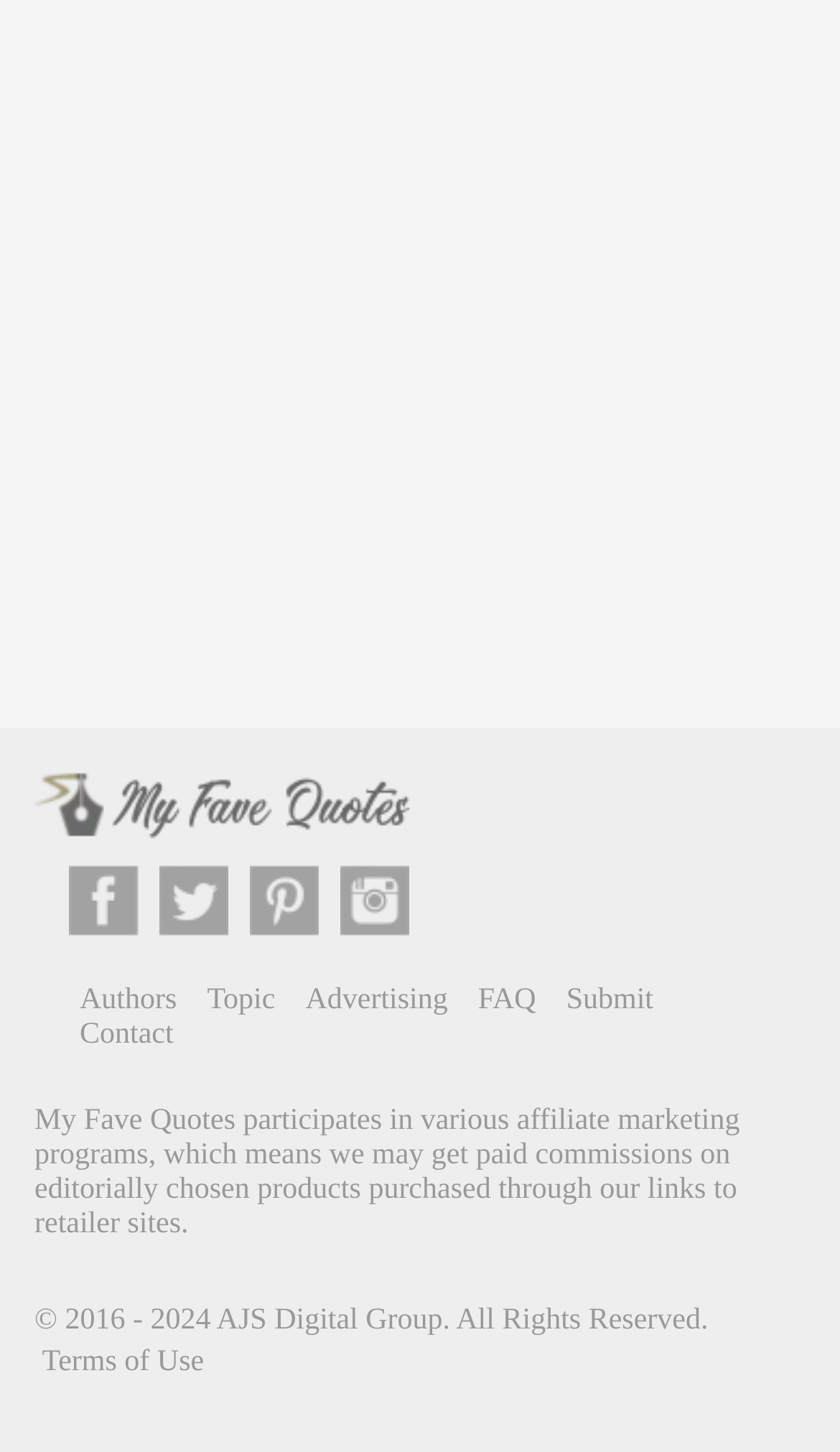Using the given description, provide the bounding box coordinates formatted as (top-left x, top-left y, bottom-right x, bottom-right y), with all values being floating point numbers between 0 and 1. Description: Terms of Use

[0.05, 0.927, 0.243, 0.949]